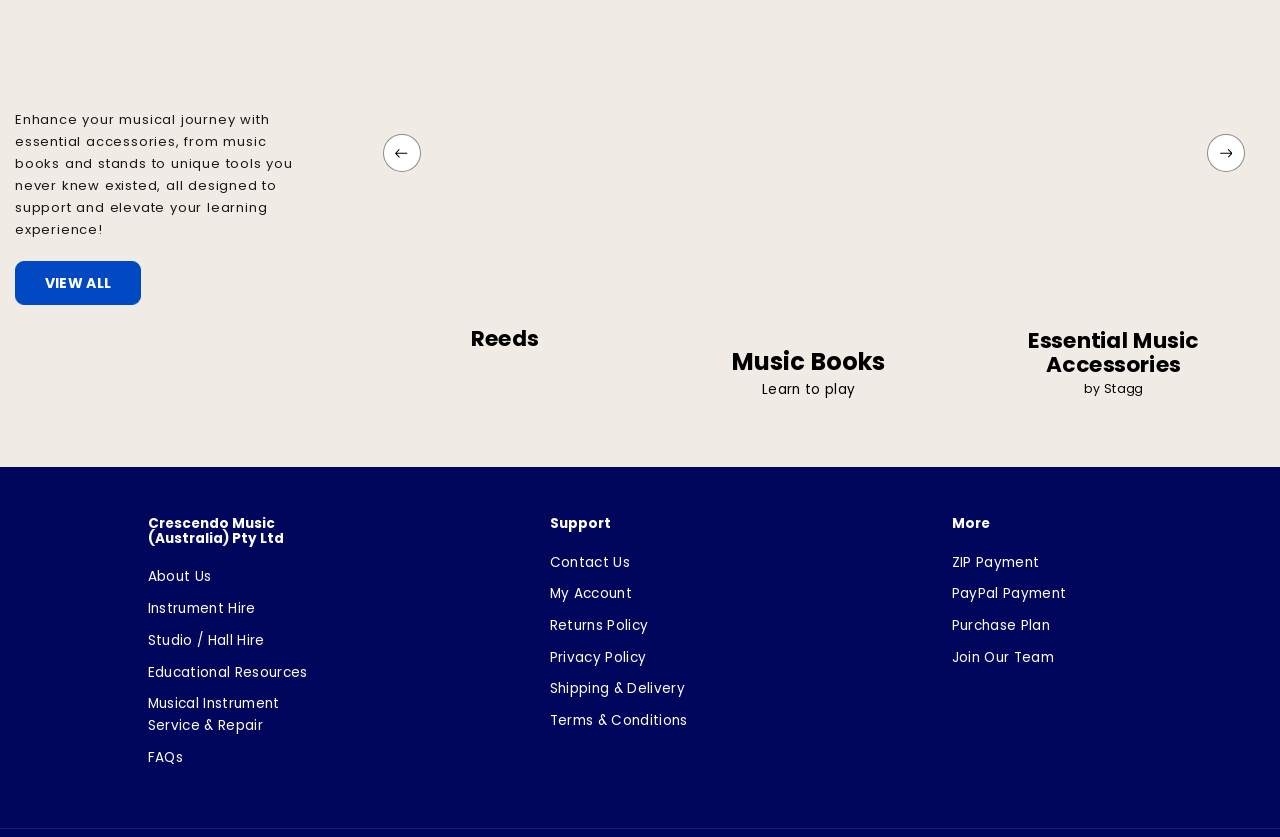What is the name of the music collection? Please answer the question using a single word or phrase based on the image.

New Collection